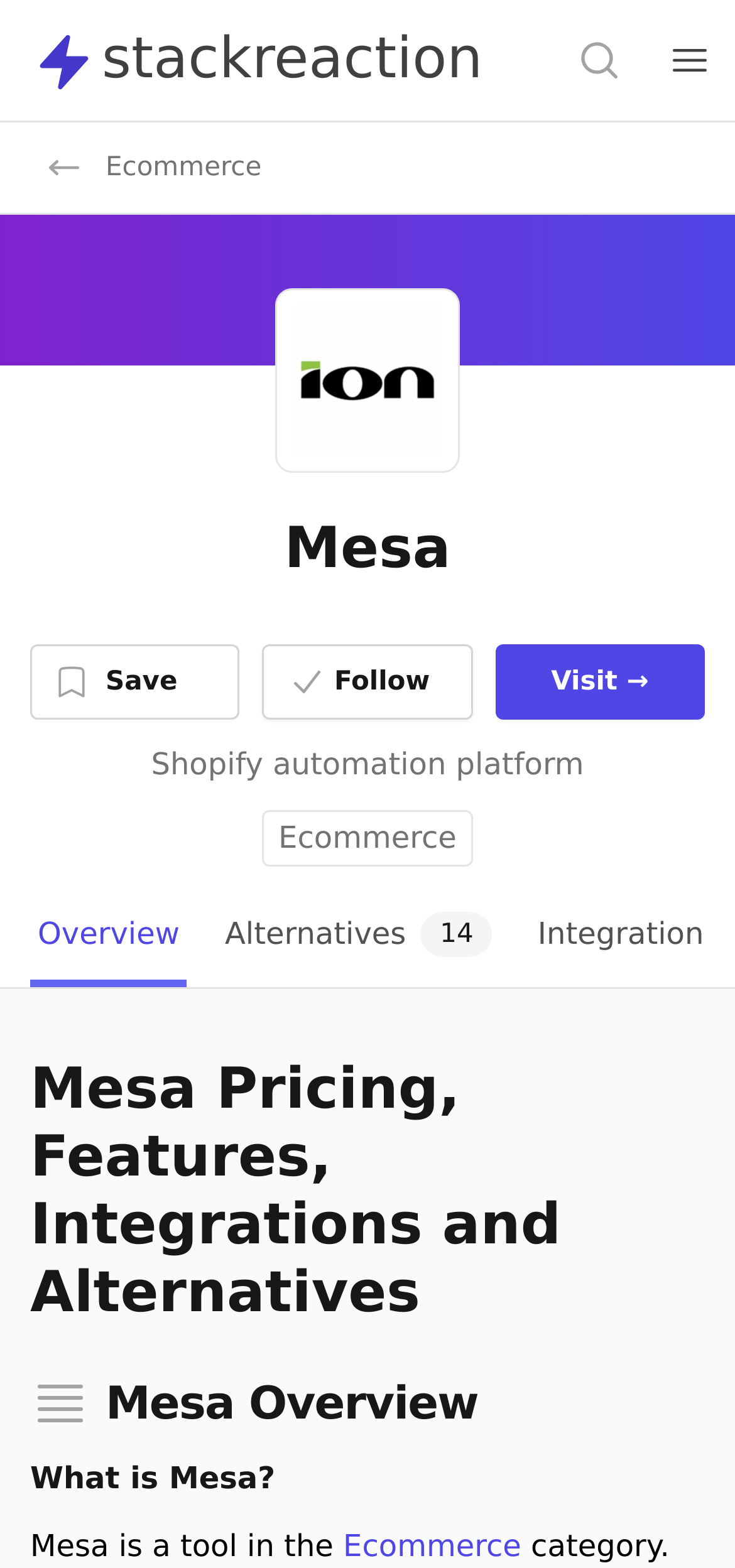Please identify the bounding box coordinates of the clickable region that I should interact with to perform the following instruction: "Open main menu". The coordinates should be expressed as four float numbers between 0 and 1, i.e., [left, top, right, bottom].

[0.877, 0.01, 1.0, 0.067]